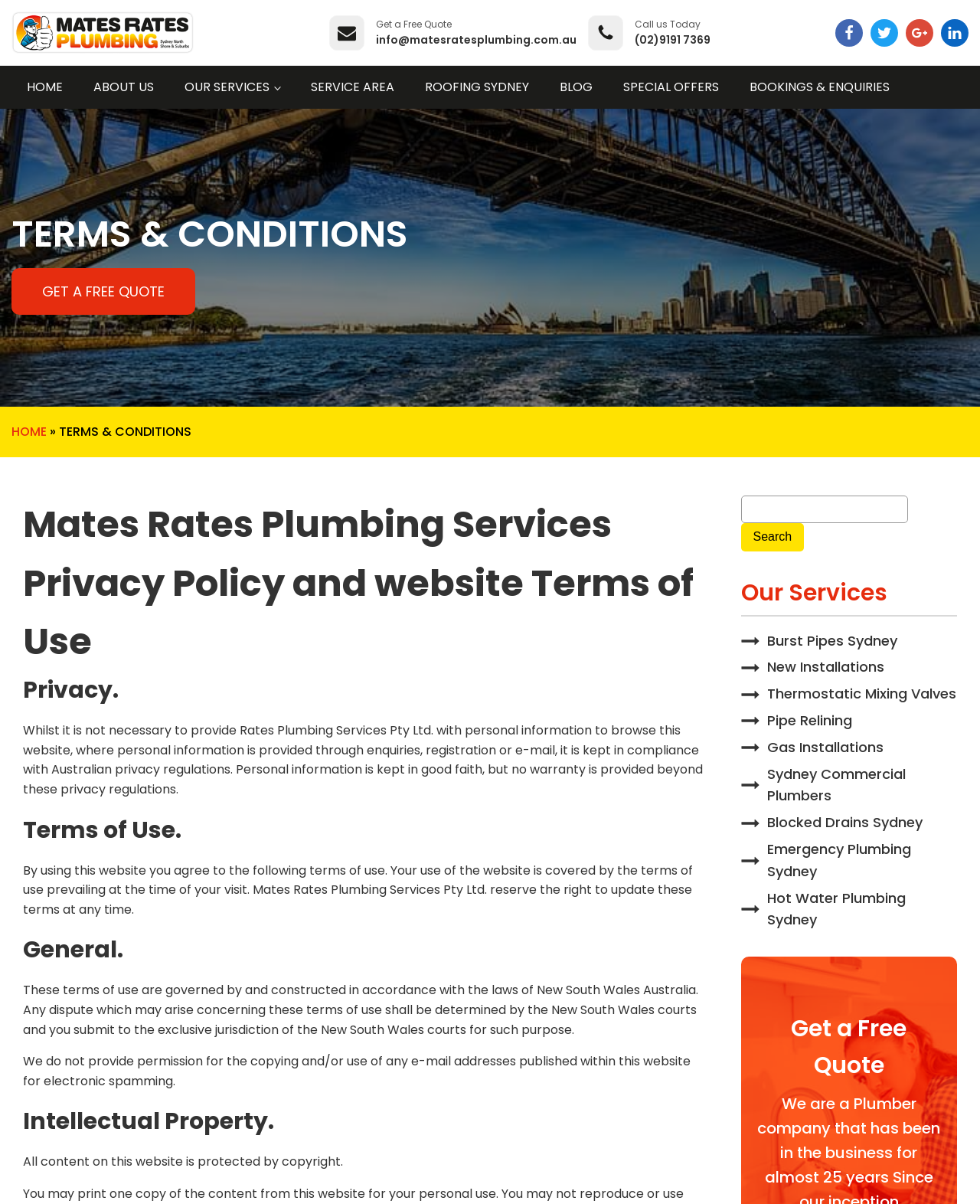How many services are listed?
Please provide a comprehensive answer based on the information in the image.

I counted the services listed by looking at the 'Our Services' section, which includes links to 'Burst Pipes Sydney', 'New Installations', 'Thermostatic Mixing Valves', 'Pipe Relining', 'Gas Installations', 'Sydney Commercial Plumbers', 'Blocked Drains Sydney', 'Emergency Plumbing Sydney', and 'Hot Water Plumbing Sydney'.